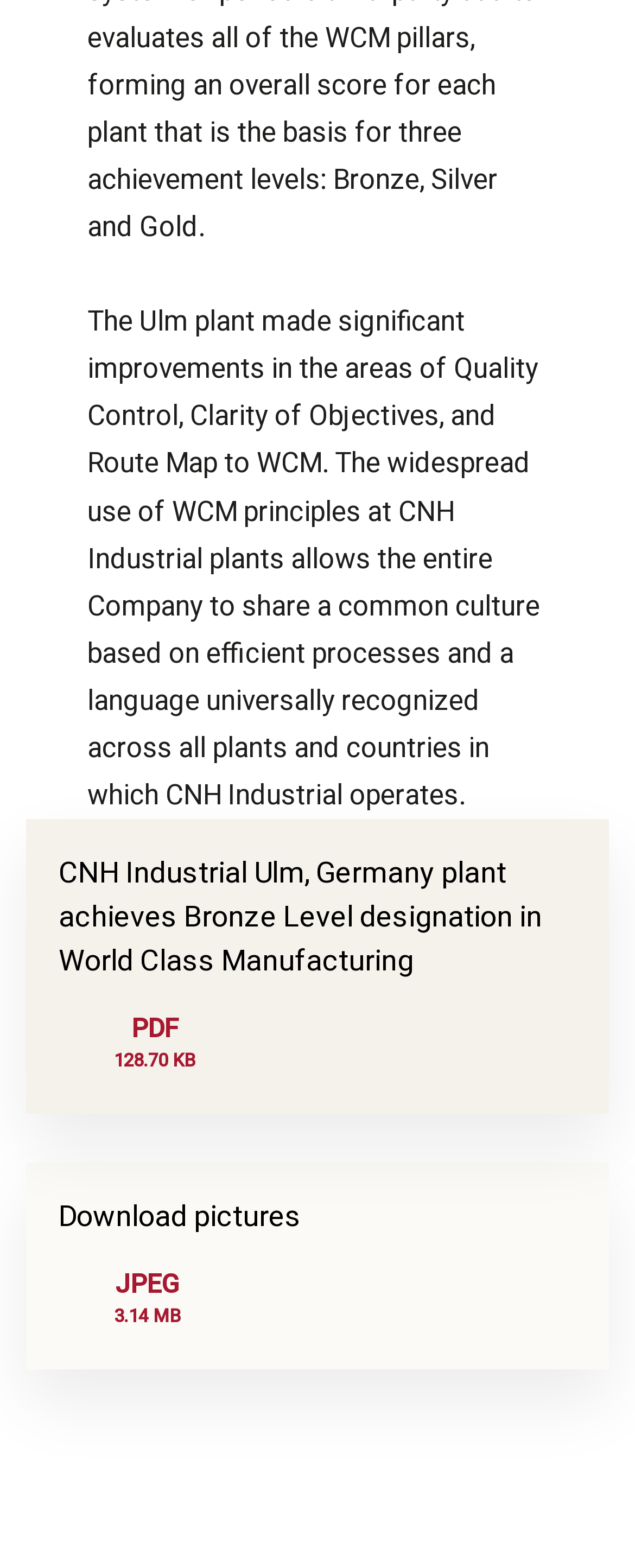Provide your answer in one word or a succinct phrase for the question: 
What is the purpose of World Class Manufacturing principles?

Efficient processes